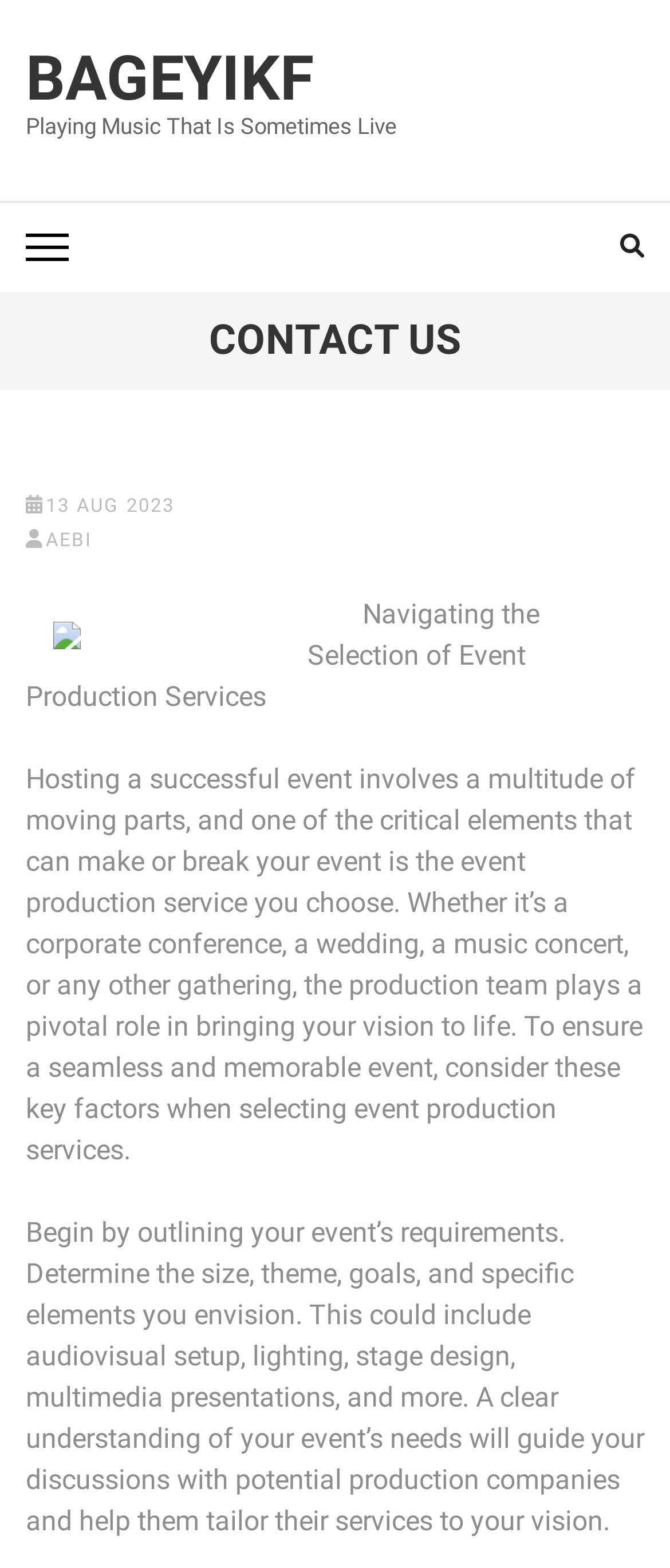Identify the bounding box of the HTML element described as: "Bageyikf".

[0.038, 0.027, 0.469, 0.073]